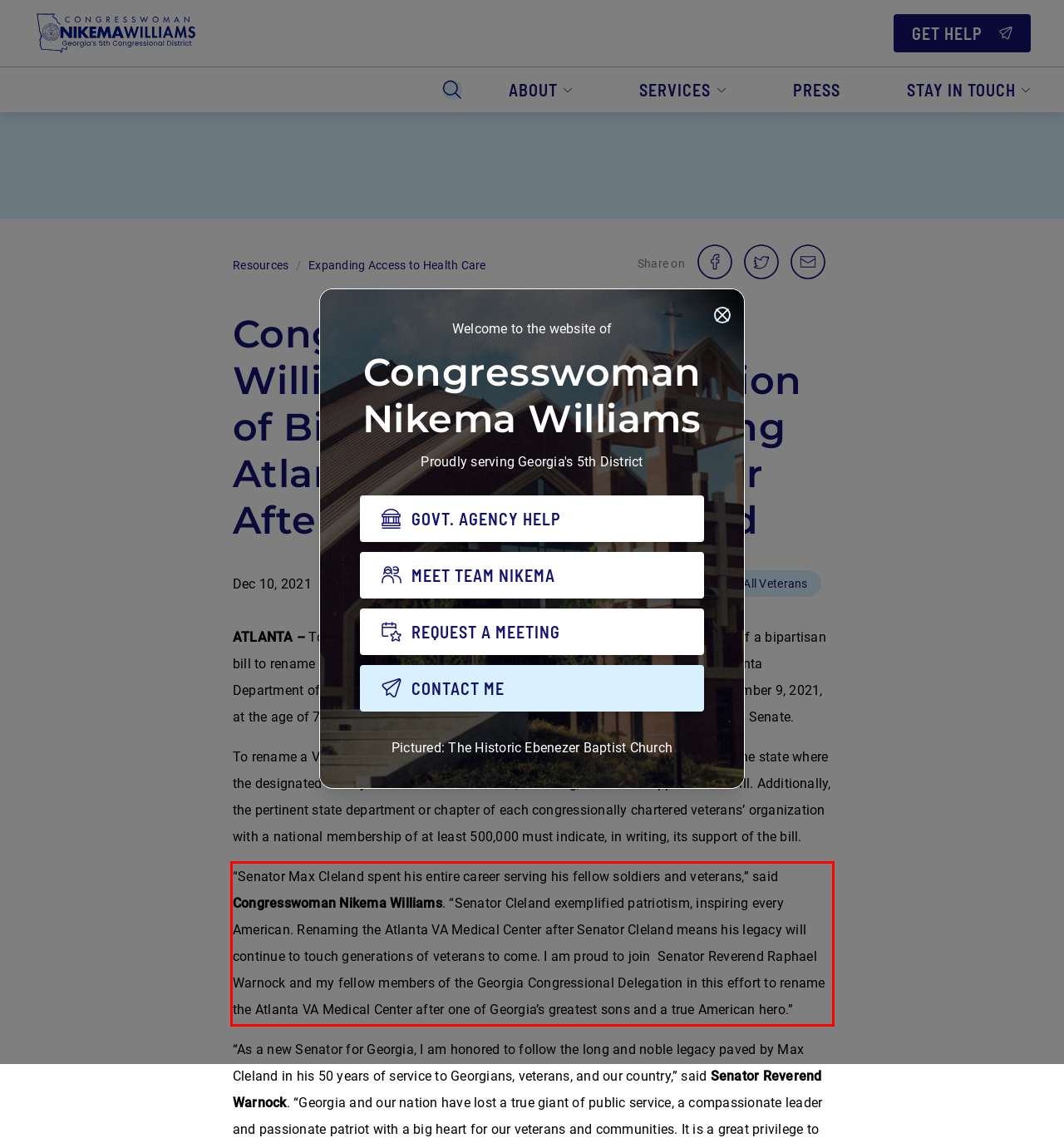Given a screenshot of a webpage with a red bounding box, extract the text content from the UI element inside the red bounding box.

“Senator Max Cleland spent his entire career serving his fellow soldiers and veterans,” said Congresswoman Nikema Williams. “Senator Cleland exemplified patriotism, inspiring every American. Renaming the Atlanta VA Medical Center after Senator Cleland means his legacy will continue to touch generations of veterans to come. I am proud to join Senator Reverend Raphael Warnock and my fellow members of the Georgia Congressional Delegation in this effort to rename the Atlanta VA Medical Center after one of Georgia’s greatest sons and a true American hero.”